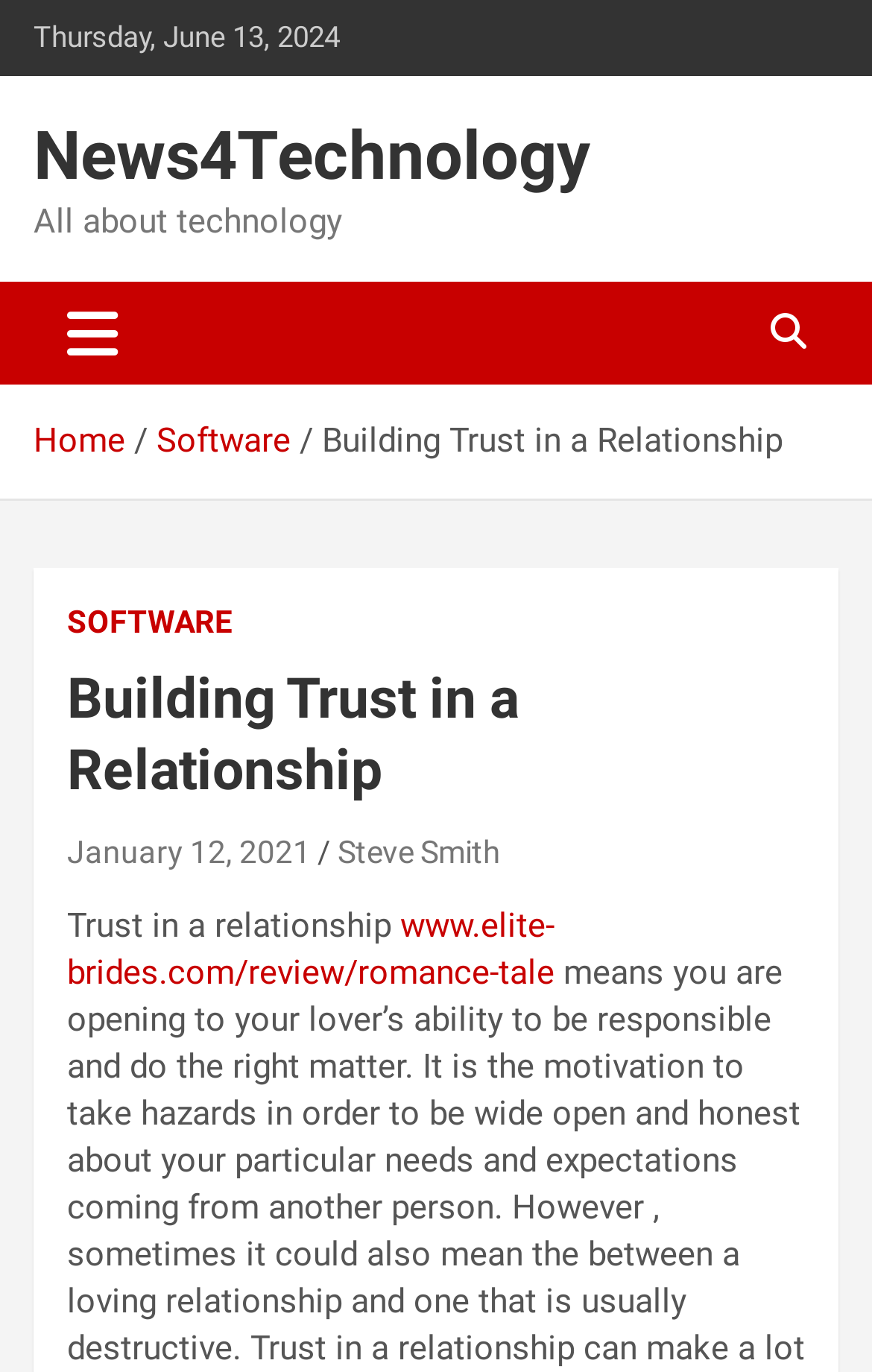Give the bounding box coordinates for the element described as: "Steve Smith".

[0.387, 0.607, 0.574, 0.634]